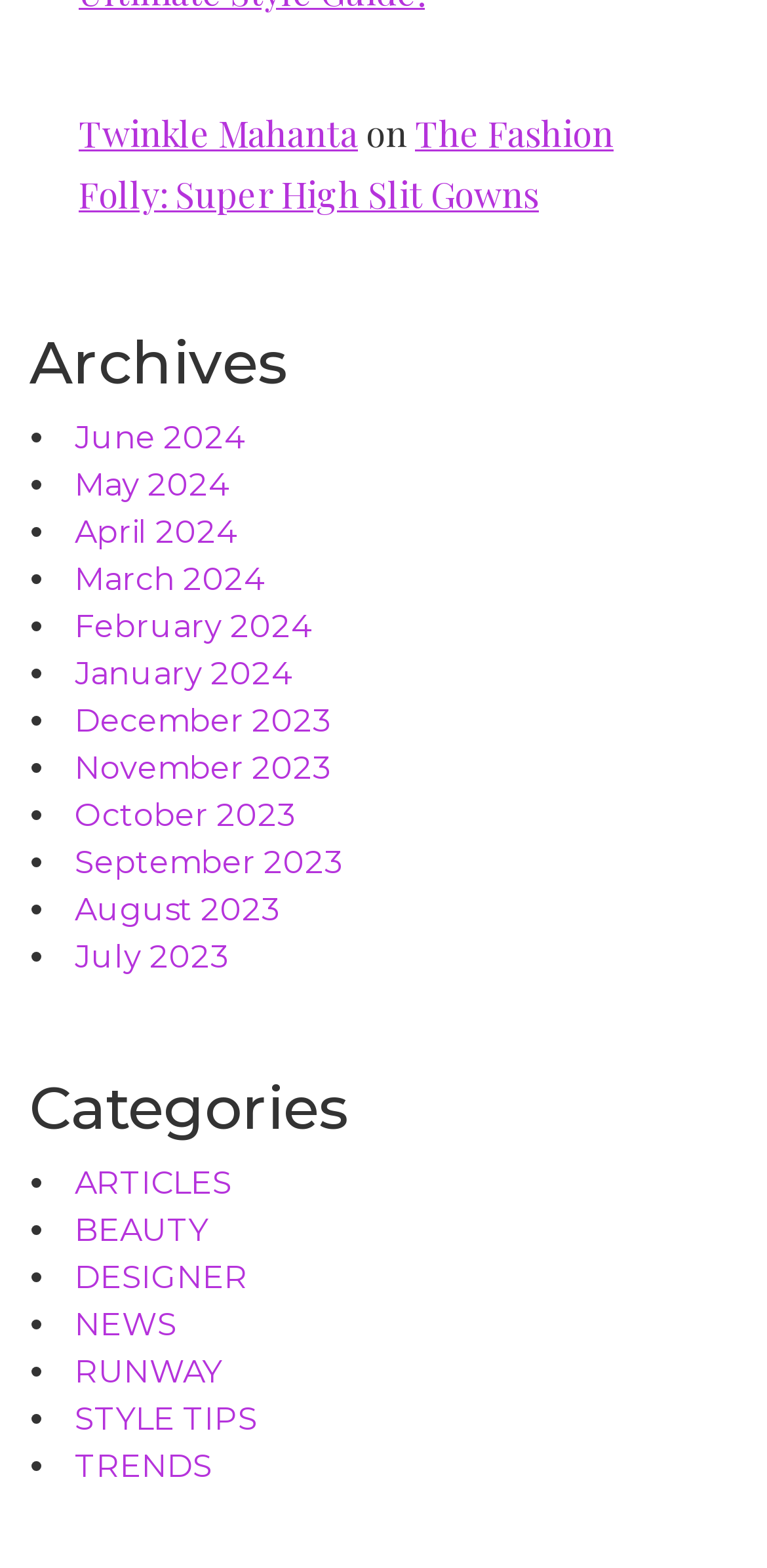Use a single word or phrase to answer this question: 
What is the purpose of the list markers in the archives and categories sections?

To indicate bullet points